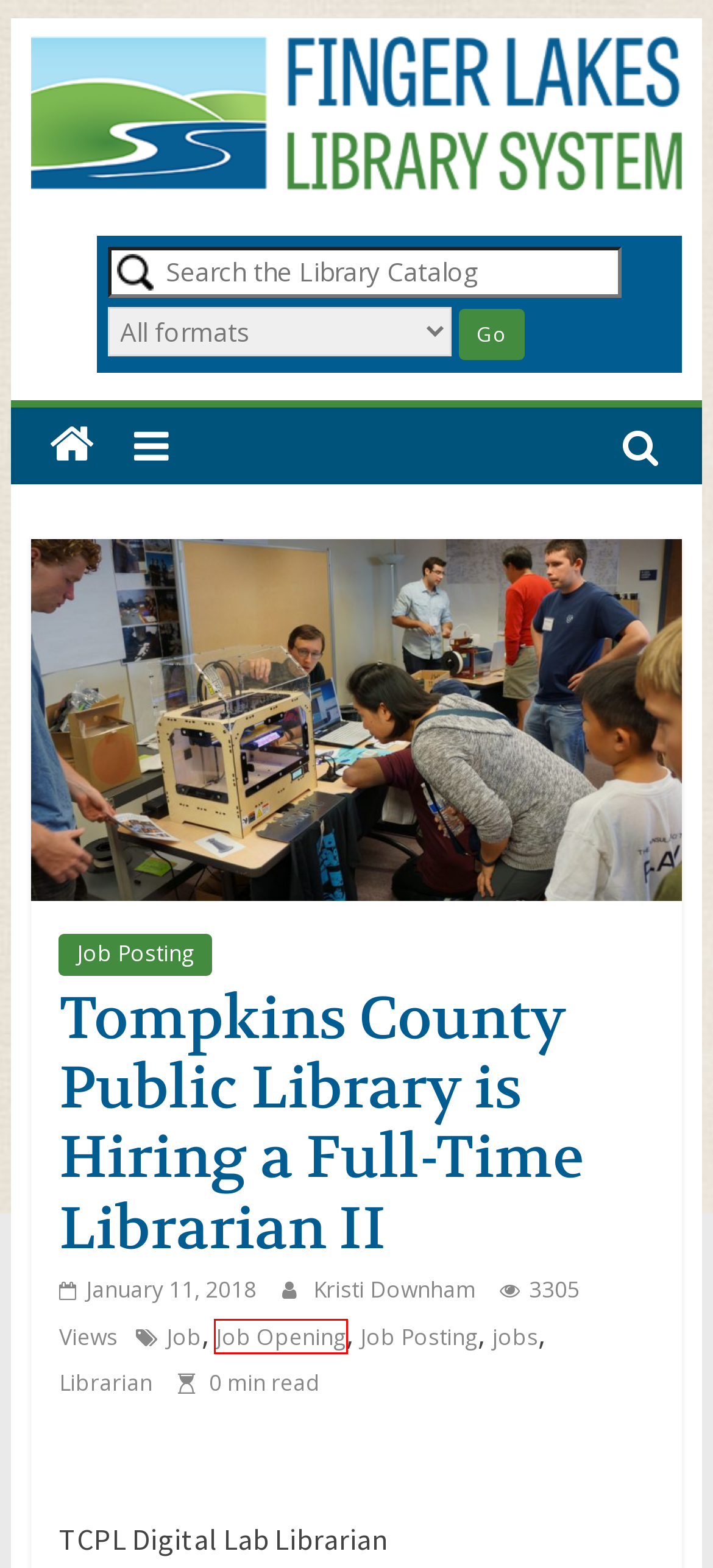Look at the given screenshot of a webpage with a red rectangle bounding box around a UI element. Pick the description that best matches the new webpage after clicking the element highlighted. The descriptions are:
A. Job | Finger Lakes Library System
B. Librarian | Finger Lakes Library System
C. Finger Lakes Library System | FLLS
D. Job Posting | Finger Lakes Library System
E. 2024 FLLS Family Literacy Mini-Grants Awarded | Finger Lakes Library System
F. Kristi Downham | Finger Lakes Library System
G. Job Opening | Finger Lakes Library System
H. jobs | Finger Lakes Library System

G